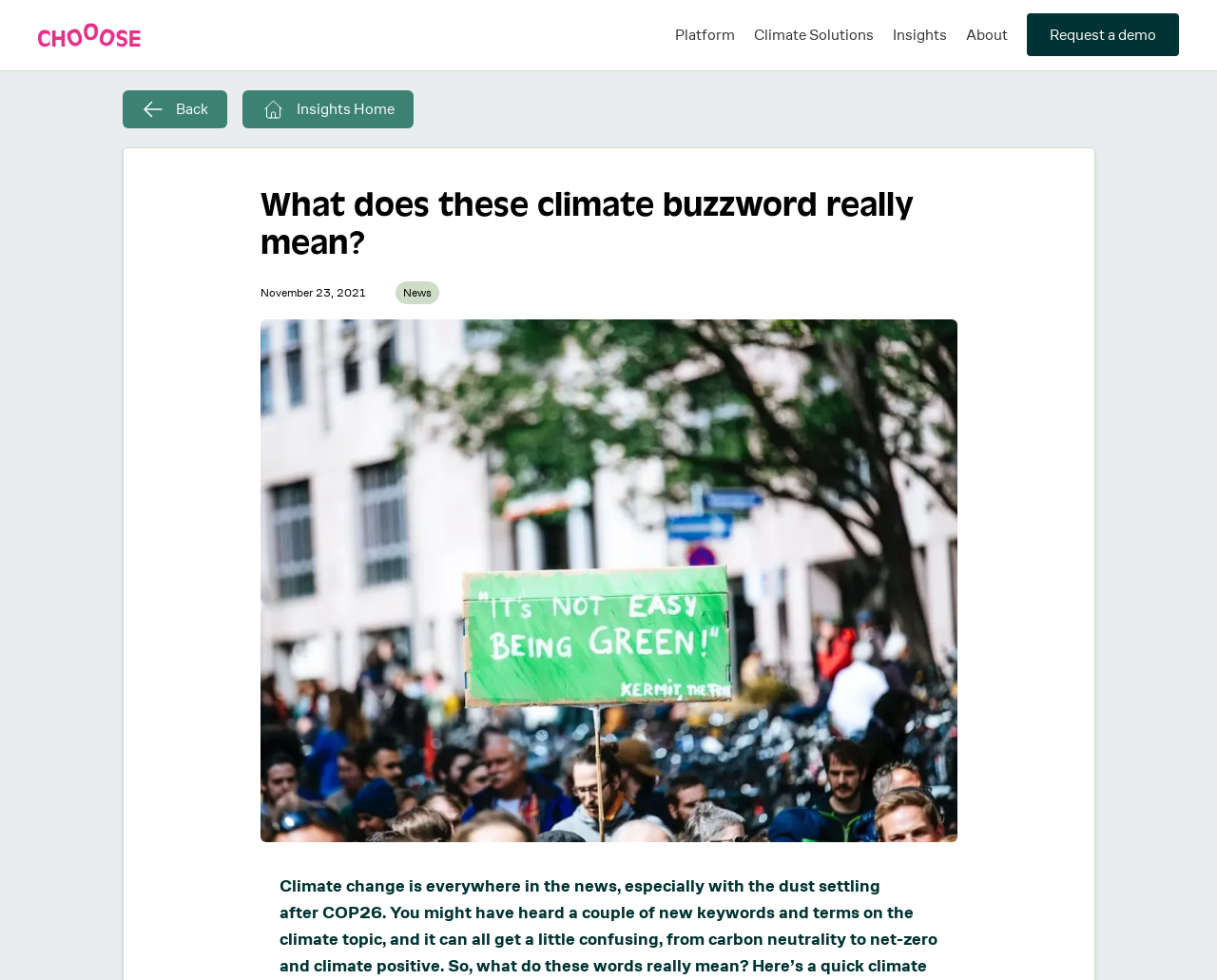Find the bounding box coordinates for the element that must be clicked to complete the instruction: "Go back". The coordinates should be four float numbers between 0 and 1, indicated as [left, top, right, bottom].

[0.1, 0.092, 0.186, 0.131]